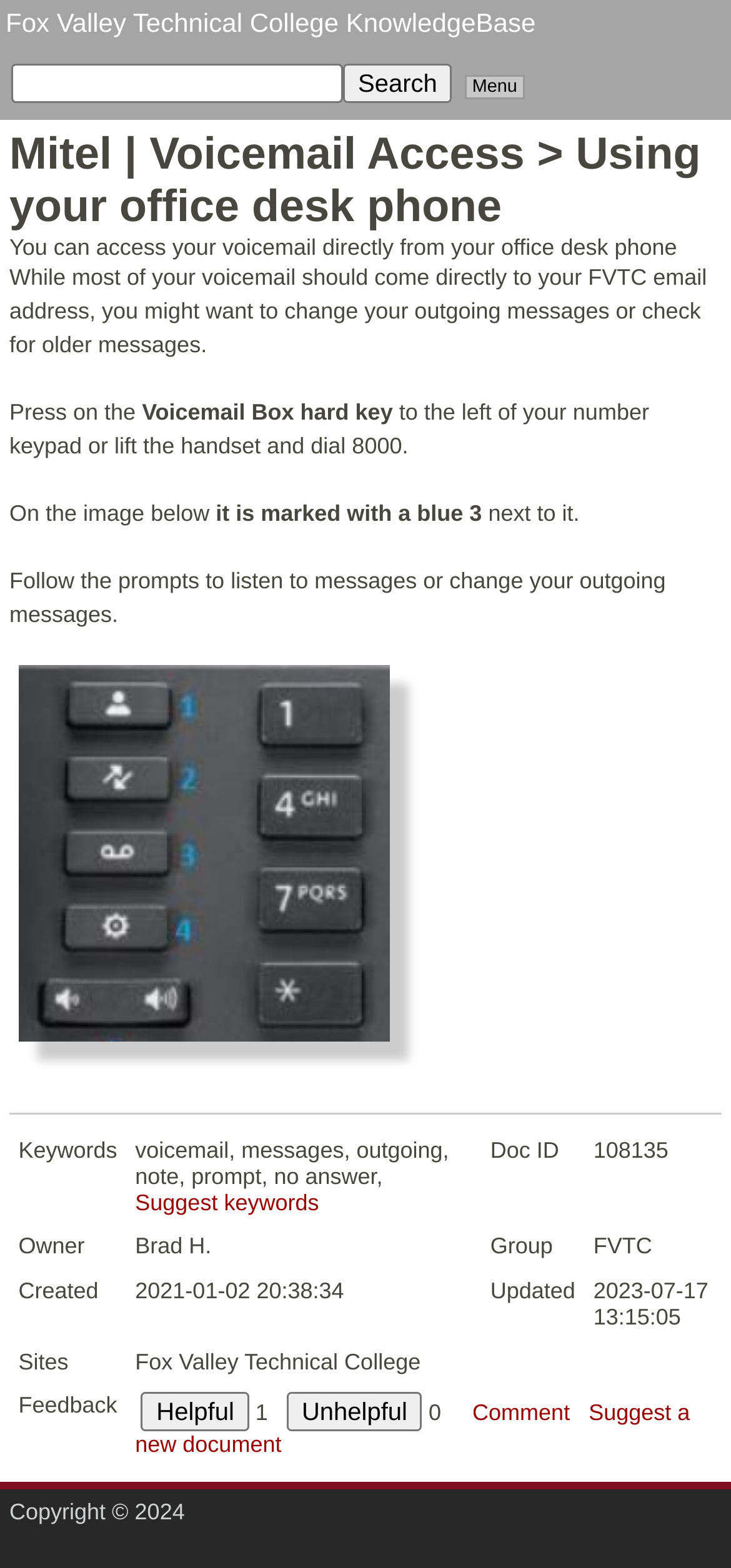Please identify the bounding box coordinates of the element that needs to be clicked to execute the following command: "Click on the Voicemail Box hard key". Provide the bounding box using four float numbers between 0 and 1, formatted as [left, top, right, bottom].

[0.194, 0.254, 0.537, 0.271]